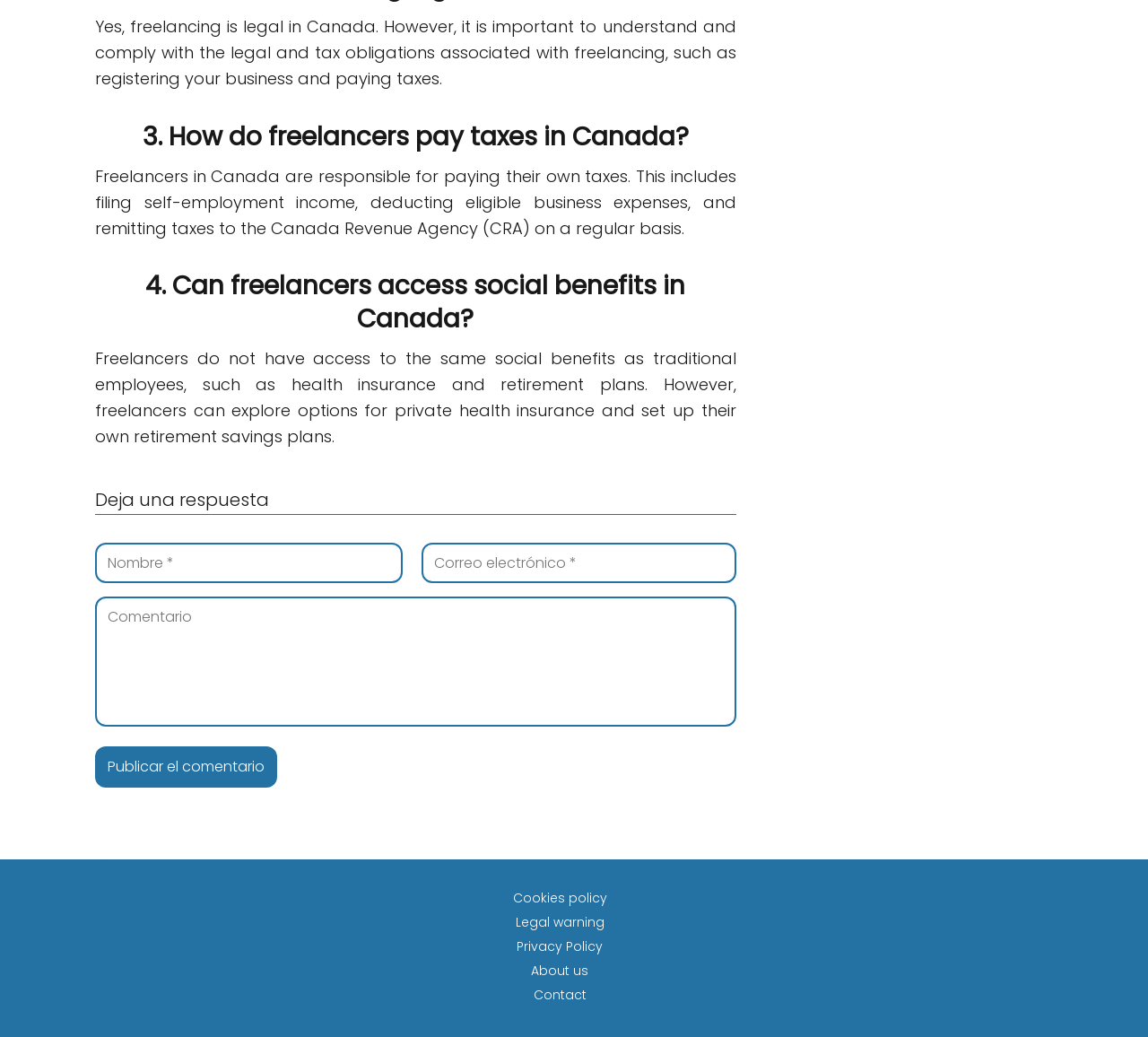Based on the element description "name="author" placeholder="Nombre *"", predict the bounding box coordinates of the UI element.

[0.083, 0.524, 0.351, 0.563]